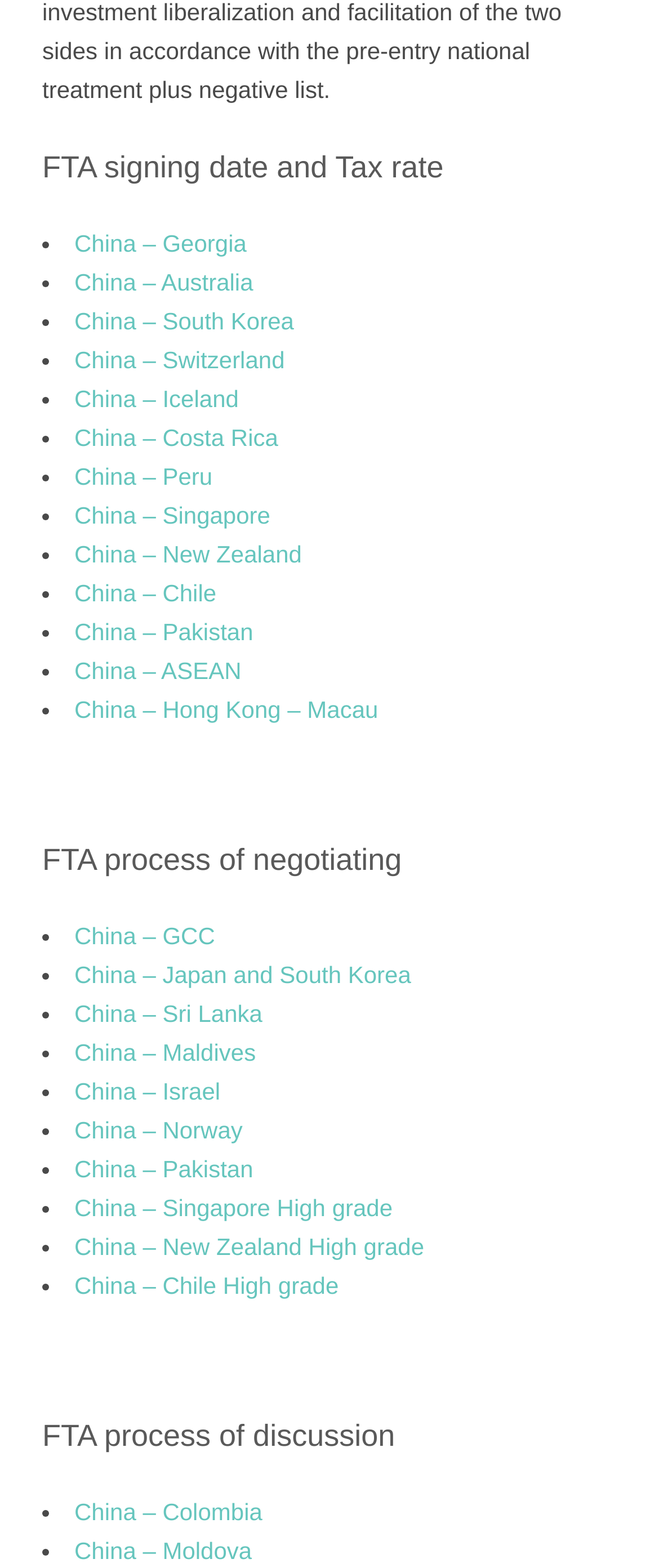How many headings are there on the webpage?
Can you give a detailed and elaborate answer to the question?

There are three headings on the webpage, namely 'FTA signing date and Tax rate', 'FTA process of negotiating', and 'FTA process of discussion', each categorizing a set of FTAs between China and other countries or regions.